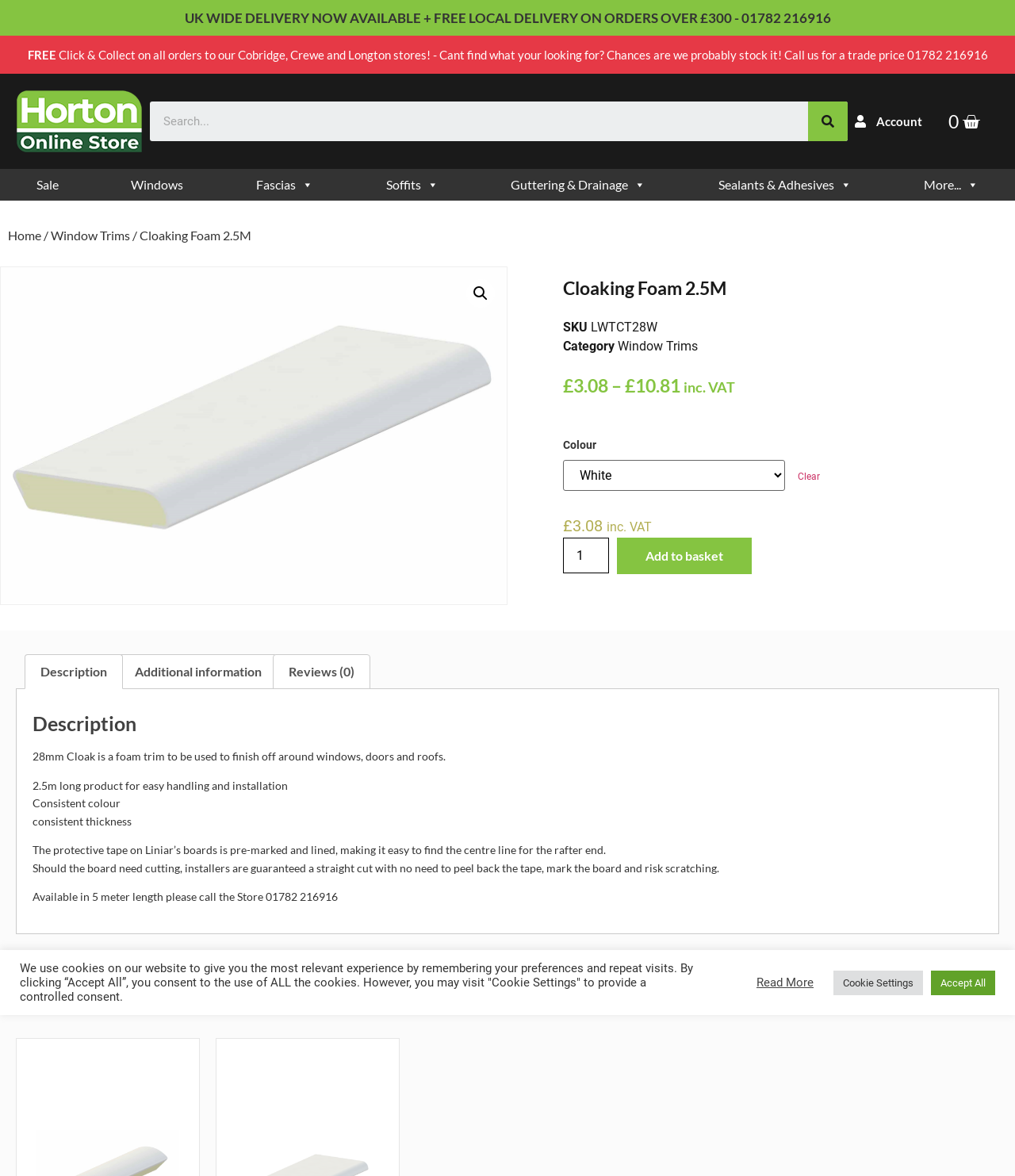Point out the bounding box coordinates of the section to click in order to follow this instruction: "View account information".

[0.842, 0.096, 0.909, 0.111]